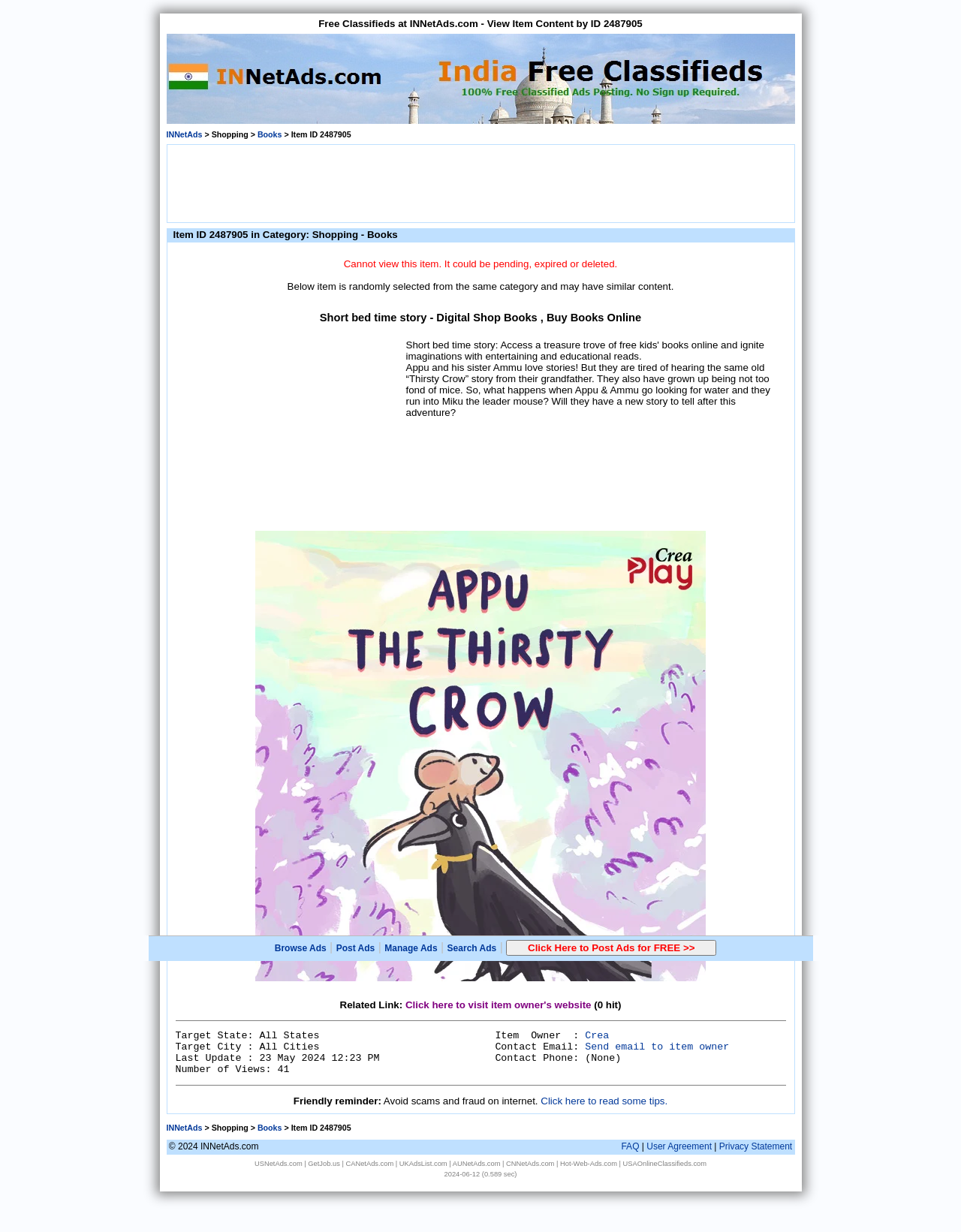Determine the bounding box coordinates for the UI element described. Format the coordinates as (top-left x, top-left y, bottom-right x, bottom-right y) and ensure all values are between 0 and 1. Element description: Send email to item owner

[0.609, 0.845, 0.759, 0.855]